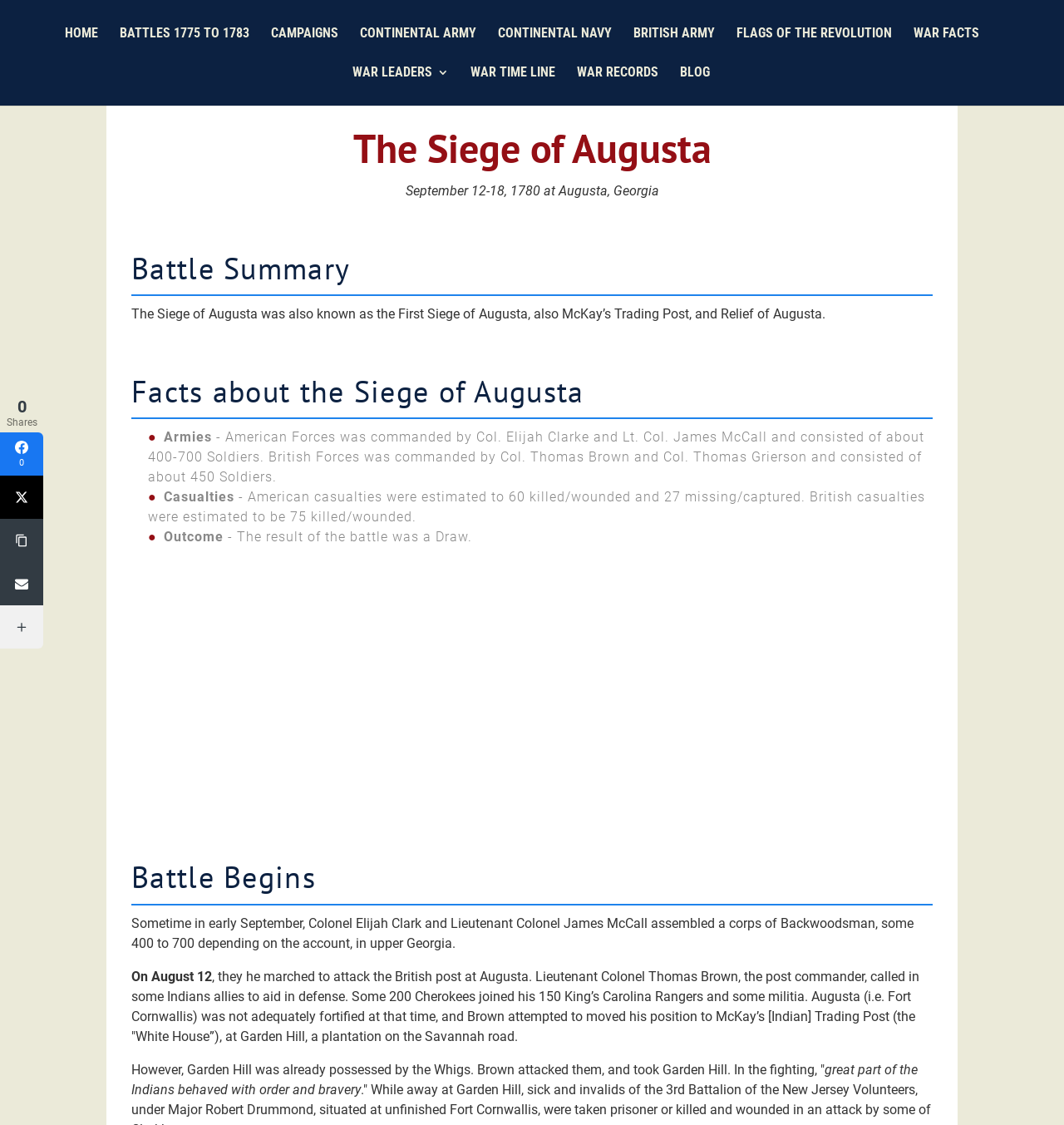What was the Siege of Augusta also known as?
Please provide a single word or phrase as your answer based on the image.

First Siege of Augusta